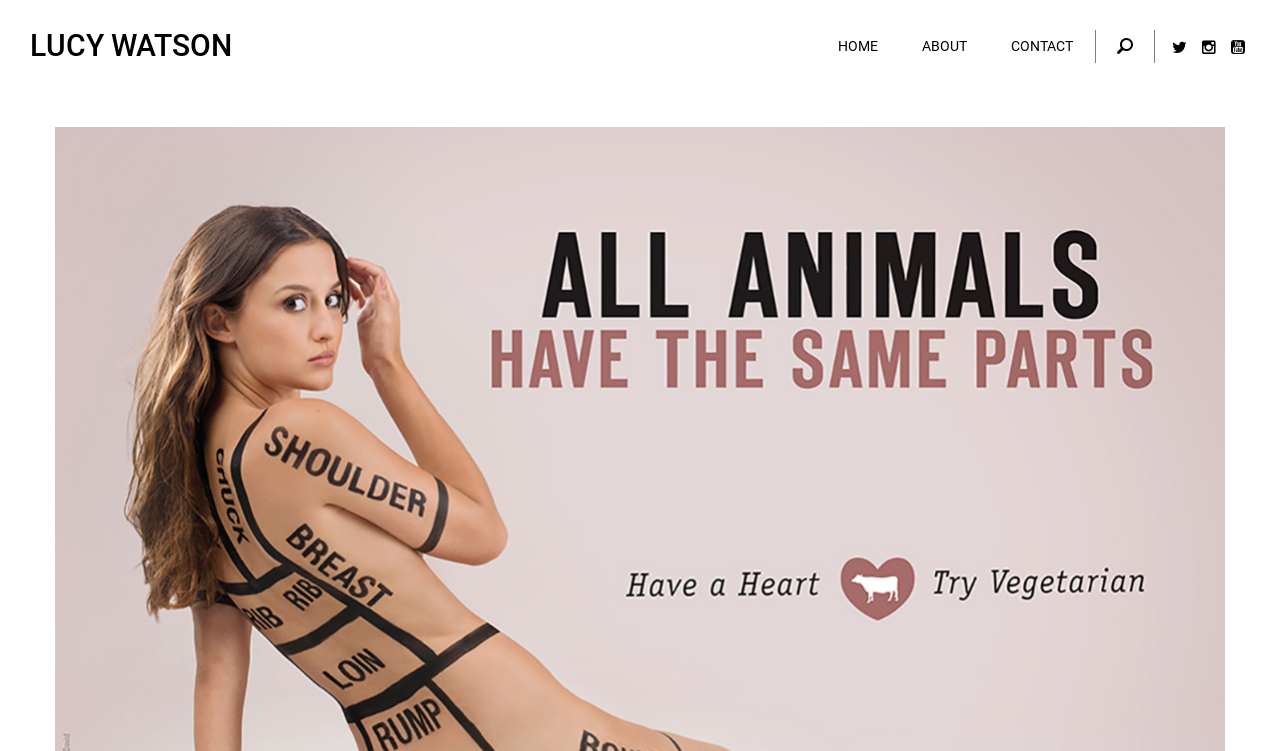Given the element description Home, specify the bounding box coordinates of the corresponding UI element in the format (top-left x, top-left y, bottom-right x, bottom-right y). All values must be between 0 and 1.

None